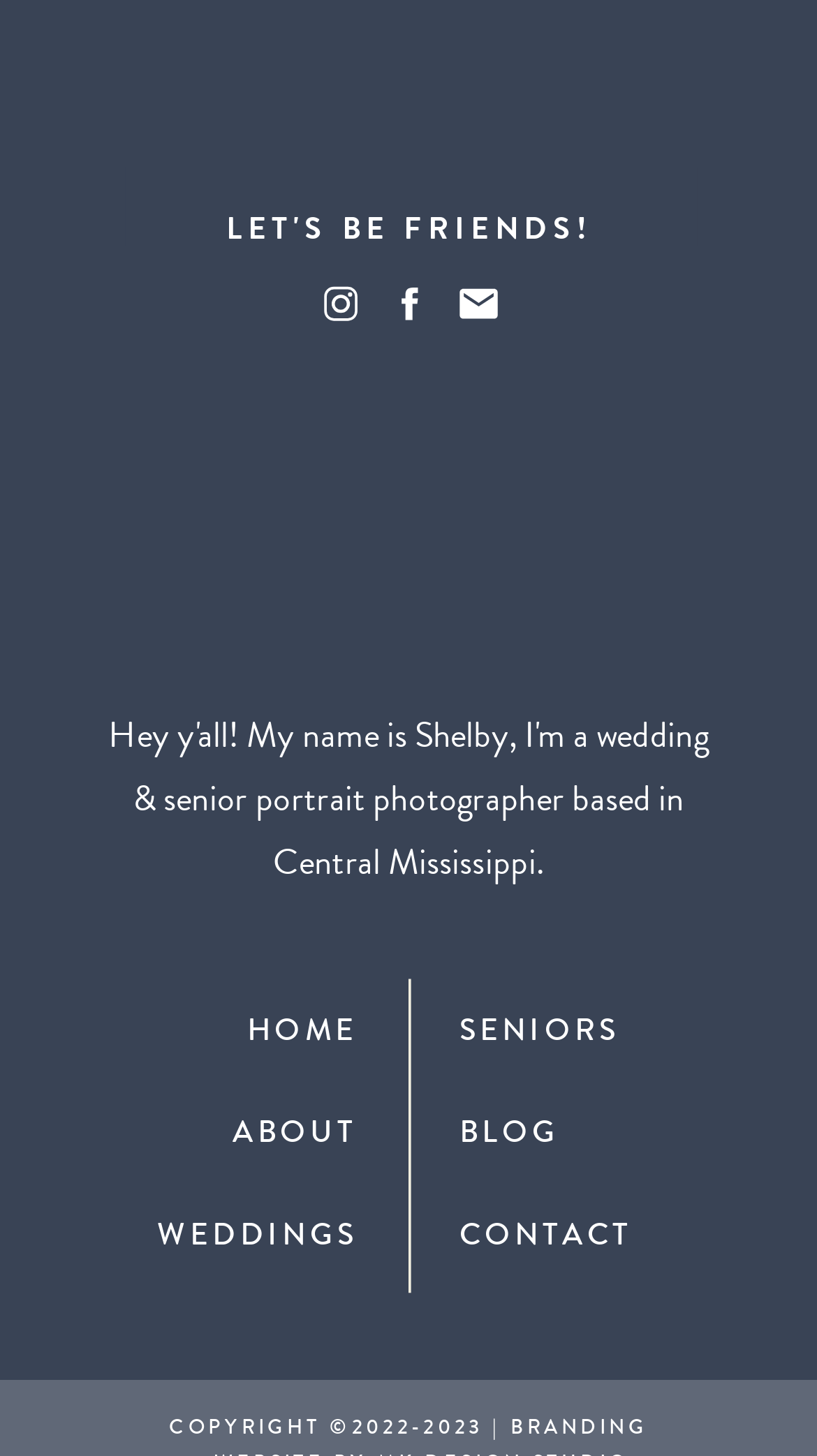Provide a one-word or short-phrase answer to the question:
How many links are present on the website?

Multiple